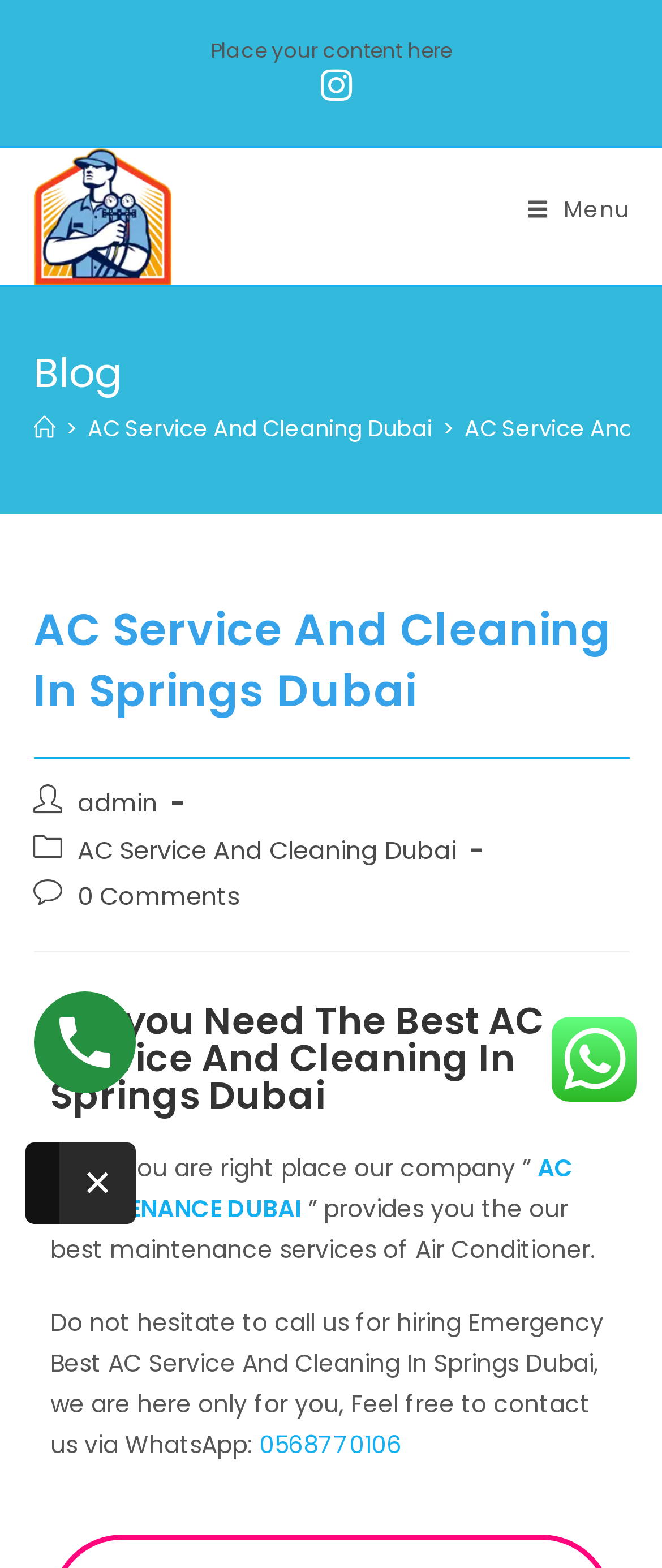Please identify the bounding box coordinates of the element that needs to be clicked to execute the following command: "Click the logo". Provide the bounding box using four float numbers between 0 and 1, formatted as [left, top, right, bottom].

[0.05, 0.126, 0.258, 0.148]